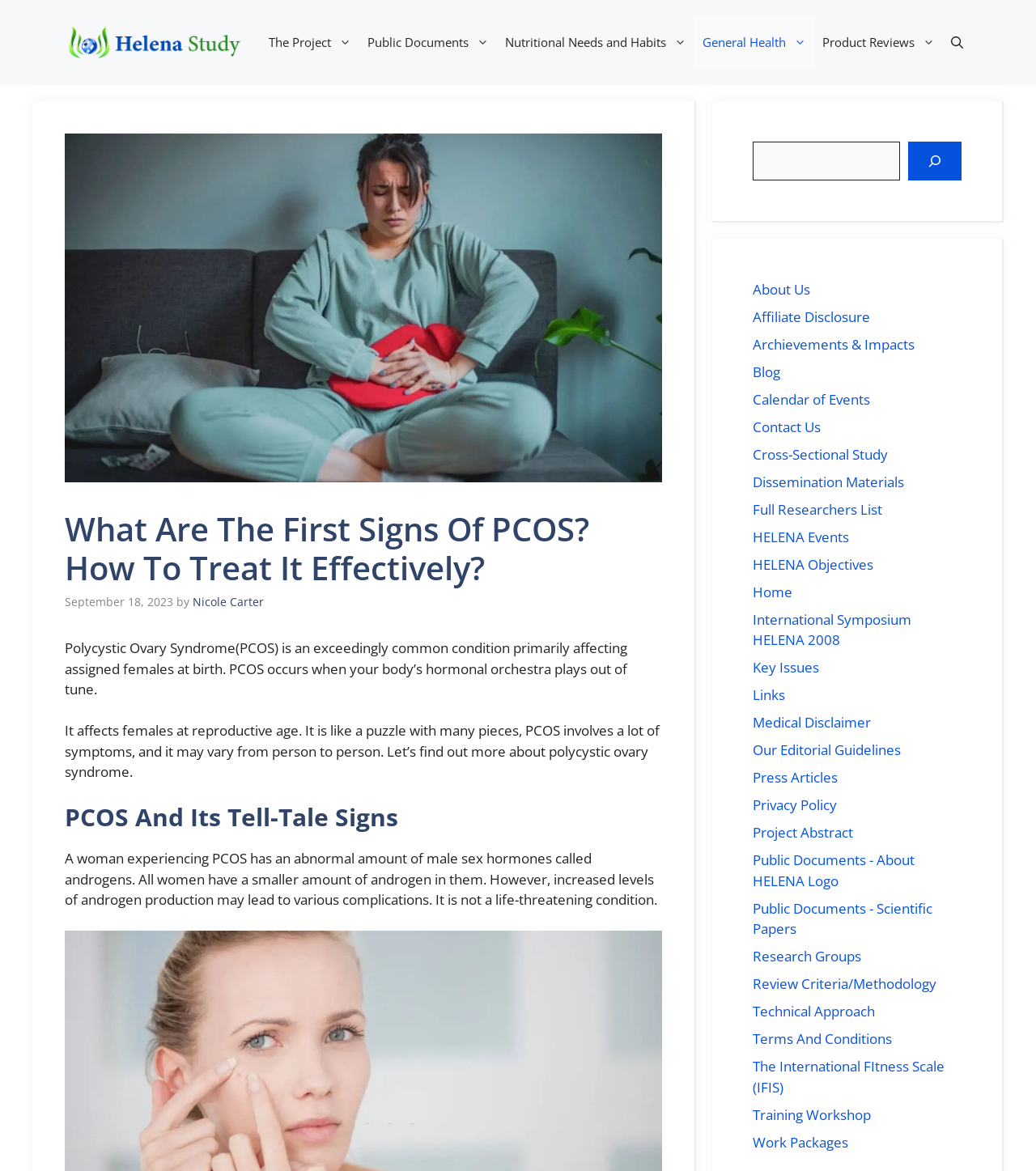Illustrate the webpage with a detailed description.

This webpage is about Polycystic Ovary Syndrome (PCOS), a common condition affecting assigned females at birth. At the top of the page, there is a banner with a link to "Helena Study" and an image associated with it. Below the banner, there is a navigation menu with several links, including "The Project", "Public Documents", "Nutritional Needs and Habits", "General Health", "Product Reviews", and a search button.

On the left side of the page, there is a large image related to PCOS. Below the image, there is a heading "What Are The First Signs Of PCOS? How To Treat It Effectively?" followed by a brief description of PCOS and its effects on females at reproductive age. The text explains that PCOS is a condition where the body's hormonal balance is disrupted, leading to various symptoms that can vary from person to person.

Further down the page, there is a heading "PCOS And Its Tell-Tale Signs" followed by a detailed description of the condition, including the role of androgens and the potential complications that can arise.

On the right side of the page, there is a complementary section with a search bar and several links to other pages, including "About Us", "Affiliate Disclosure", "Archievements & Impacts", and many others. These links are arranged in a vertical list, taking up most of the right side of the page.